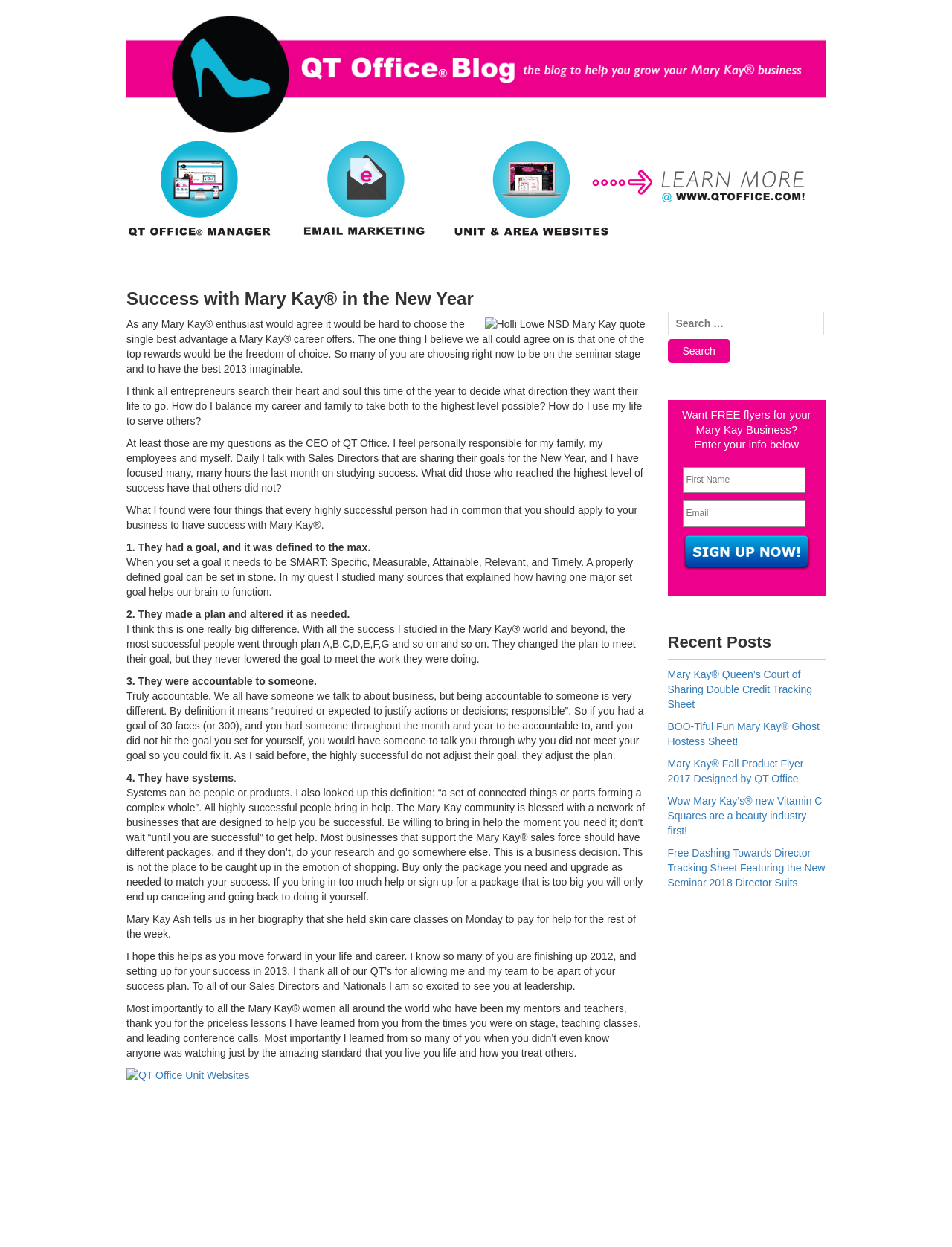Determine the bounding box coordinates of the clickable region to execute the instruction: "Enter your email to get free flyers". The coordinates should be four float numbers between 0 and 1, denoted as [left, top, right, bottom].

[0.717, 0.402, 0.846, 0.423]